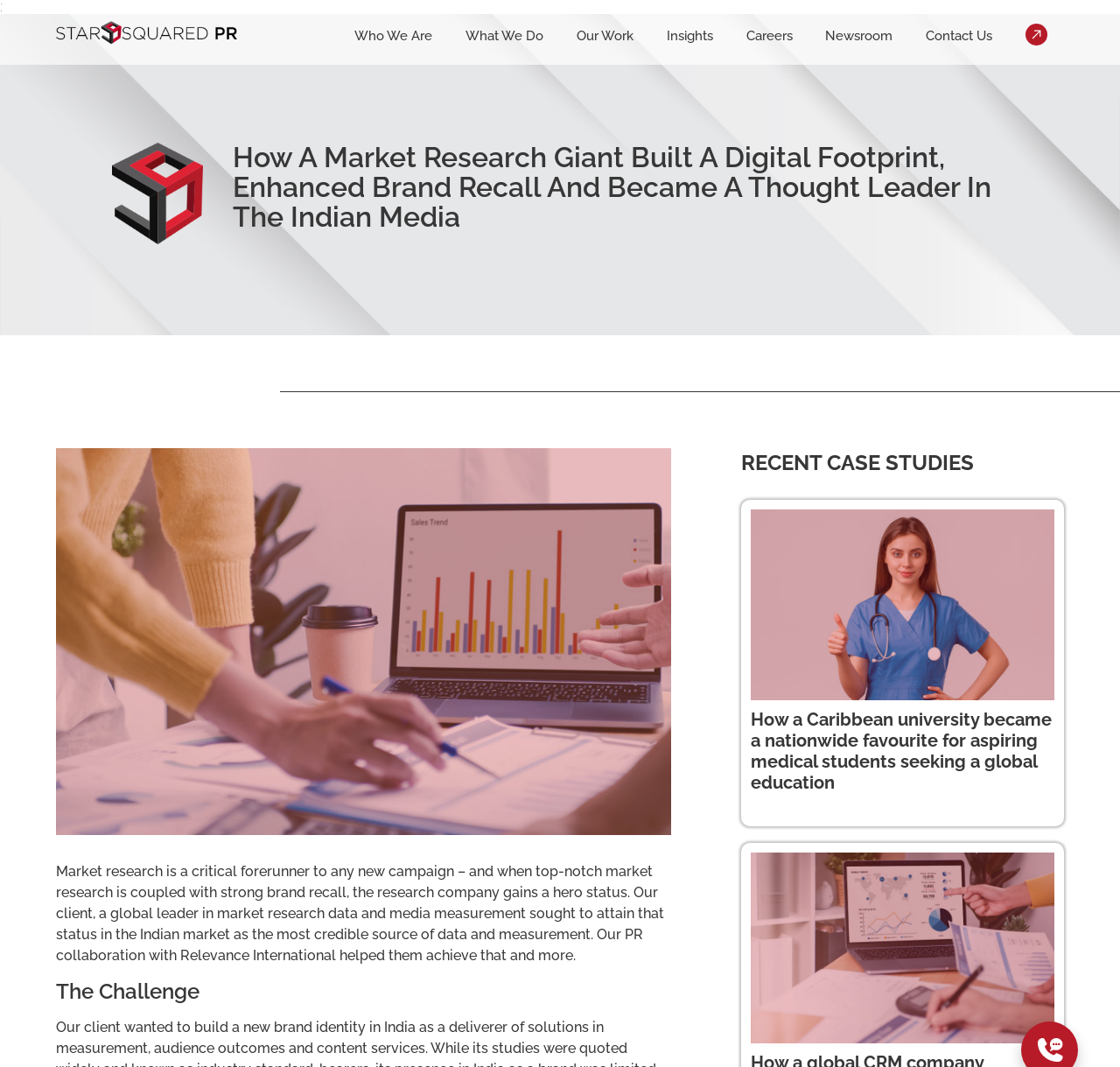Identify the bounding box coordinates of the region that needs to be clicked to carry out this instruction: "View the 'Our Work' page". Provide these coordinates as four float numbers ranging from 0 to 1, i.e., [left, top, right, bottom].

[0.515, 0.026, 0.566, 0.041]